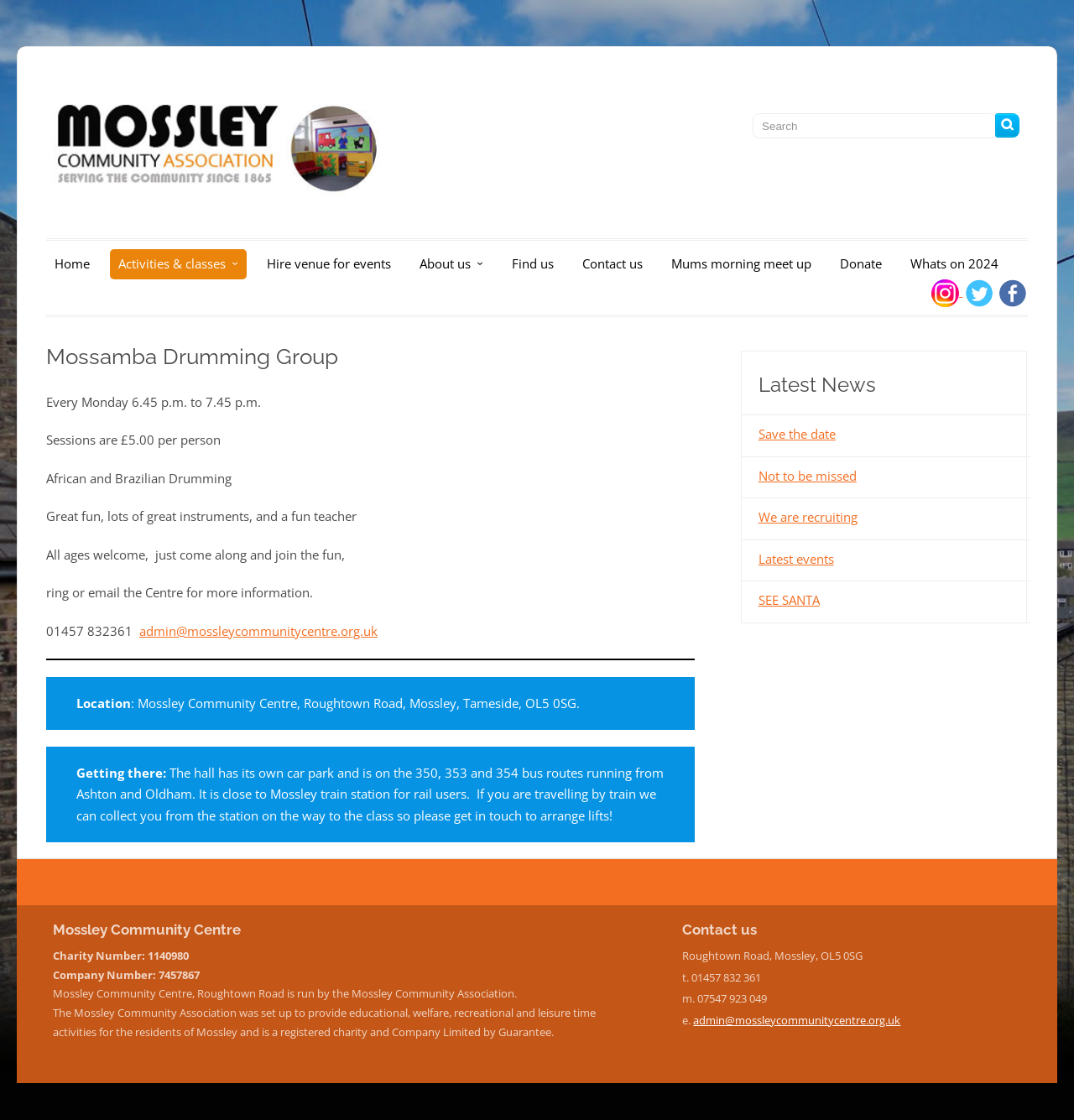Please locate the bounding box coordinates of the element that should be clicked to complete the given instruction: "Search for something".

[0.701, 0.101, 0.929, 0.124]